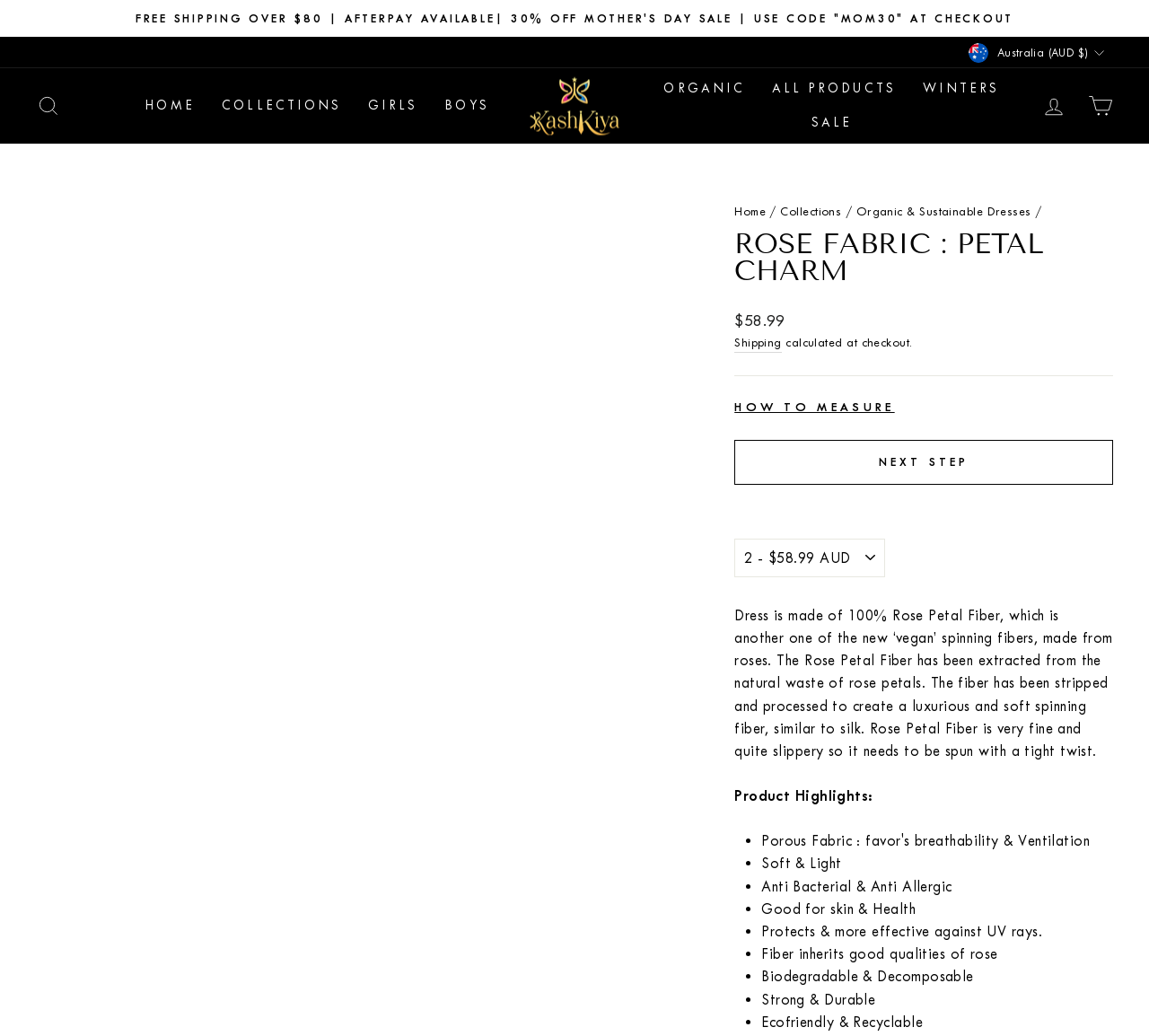Please find the bounding box coordinates of the element that you should click to achieve the following instruction: "Proceed to the next step". The coordinates should be presented as four float numbers between 0 and 1: [left, top, right, bottom].

[0.639, 0.424, 0.969, 0.468]